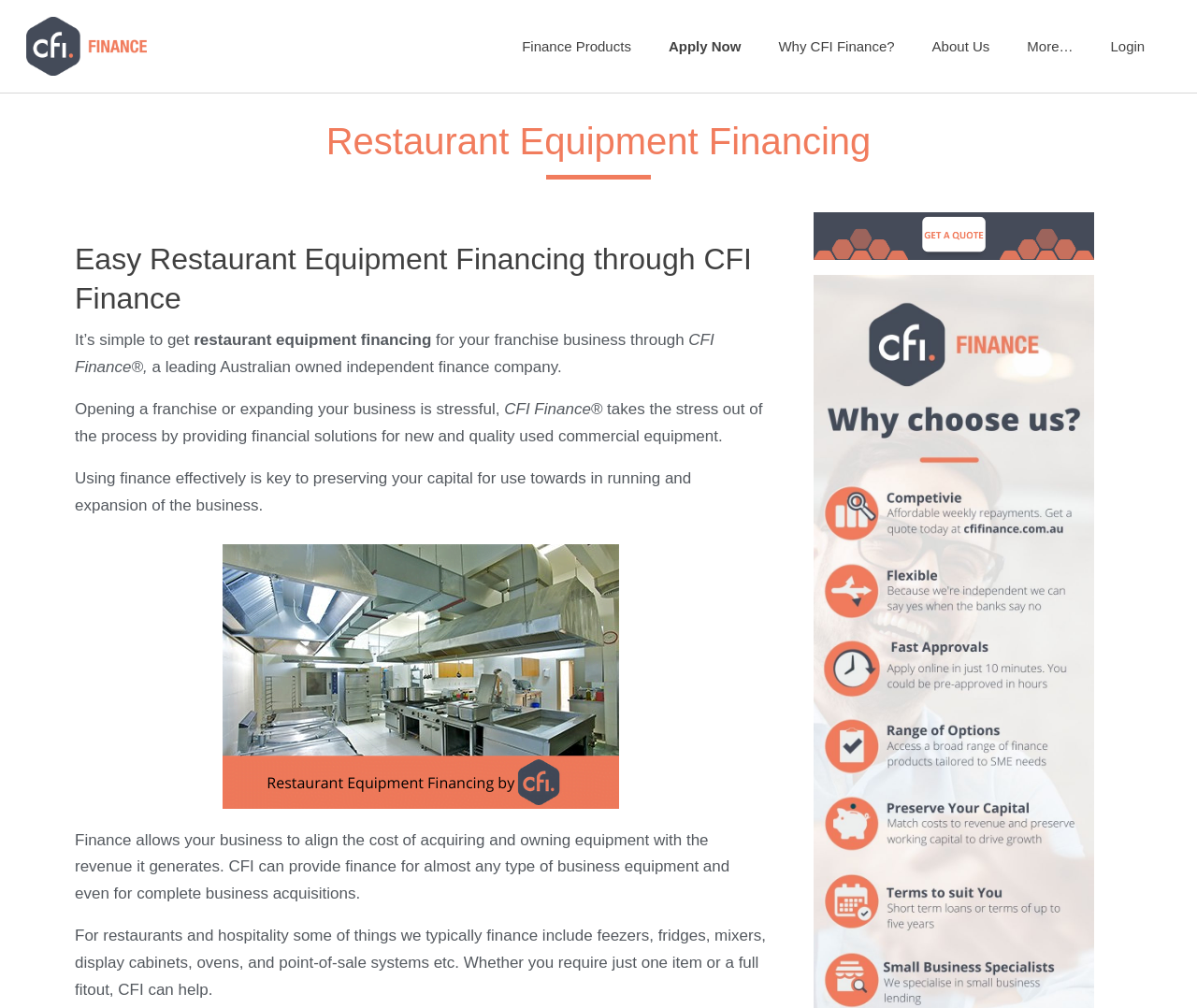Find the bounding box coordinates of the area to click in order to follow the instruction: "click the FAQ link".

None